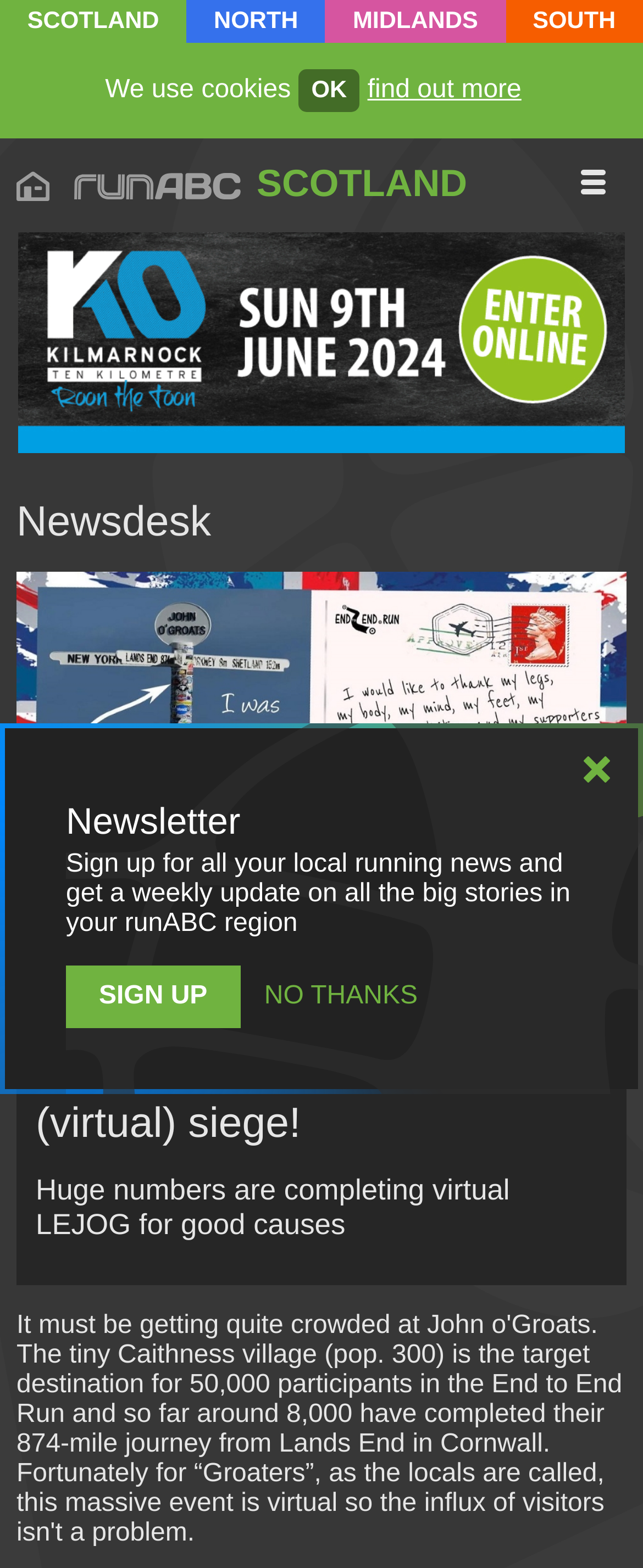What is the purpose of the newsletter?
Please provide a comprehensive answer based on the details in the screenshot.

I read the static text associated with the newsletter link, which says 'Sign up for all your local running news and get a weekly update on all the big stories in your runABC region', so the purpose of the newsletter is to get local running news.